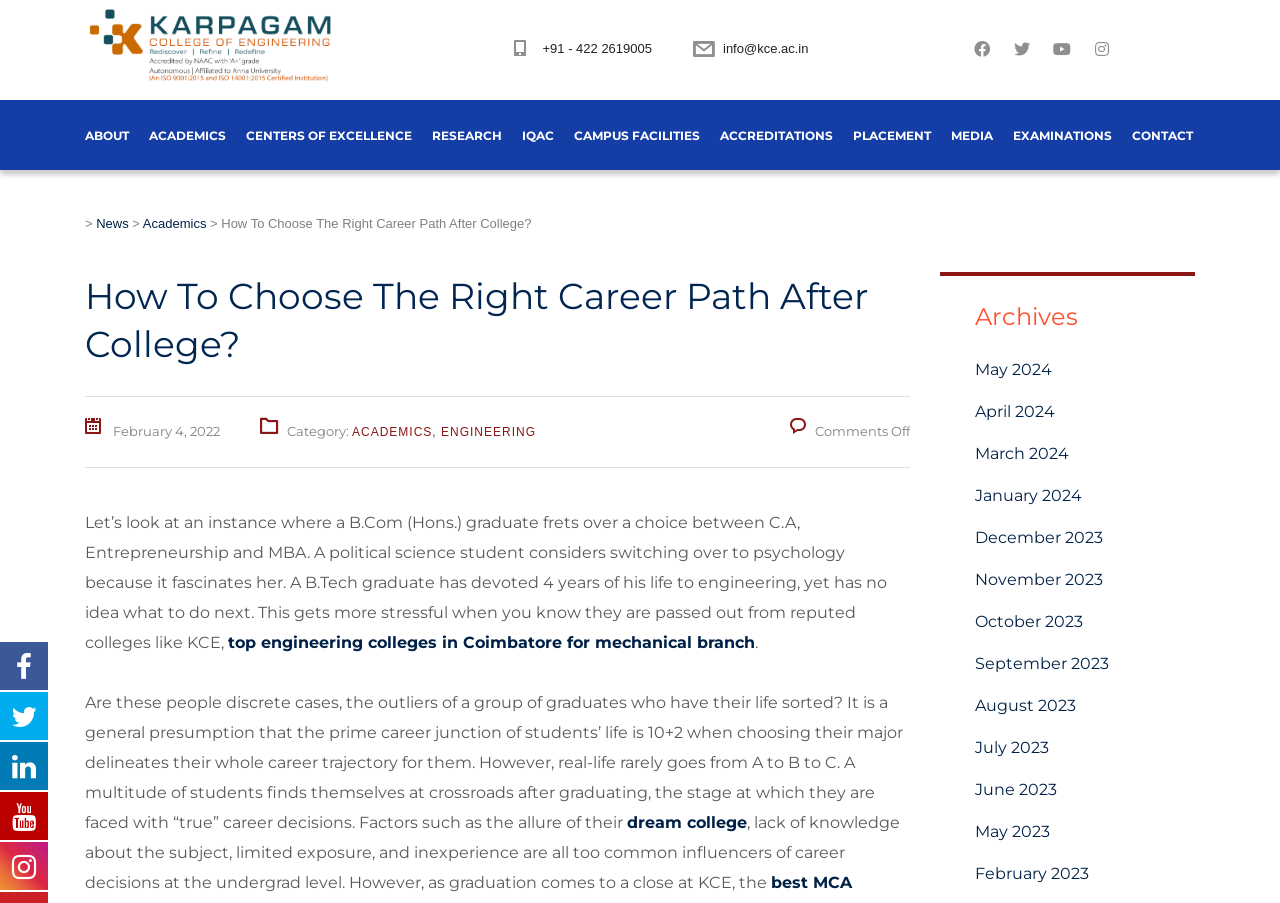Provide the bounding box coordinates for the specified HTML element described in this description: "Centers of Excellence". The coordinates should be four float numbers ranging from 0 to 1, in the format [left, top, right, bottom].

[0.192, 0.111, 0.322, 0.188]